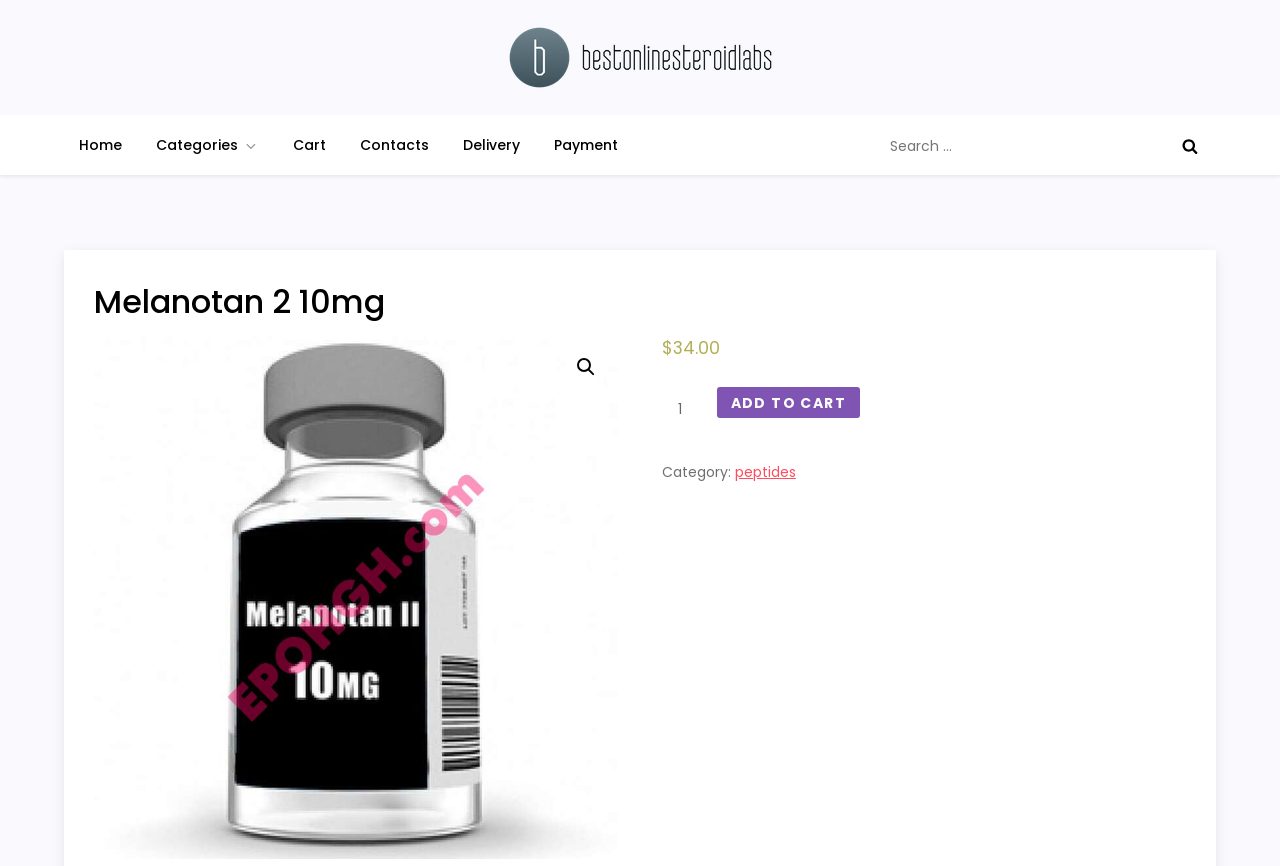Based on the image, provide a detailed and complete answer to the question: 
What category does Melanotan 2 10mg belong to?

The category of Melanotan 2 10mg is displayed on the webpage, specifically in the section where the product details are shown. The category is indicated by a link element with the text 'peptides'.